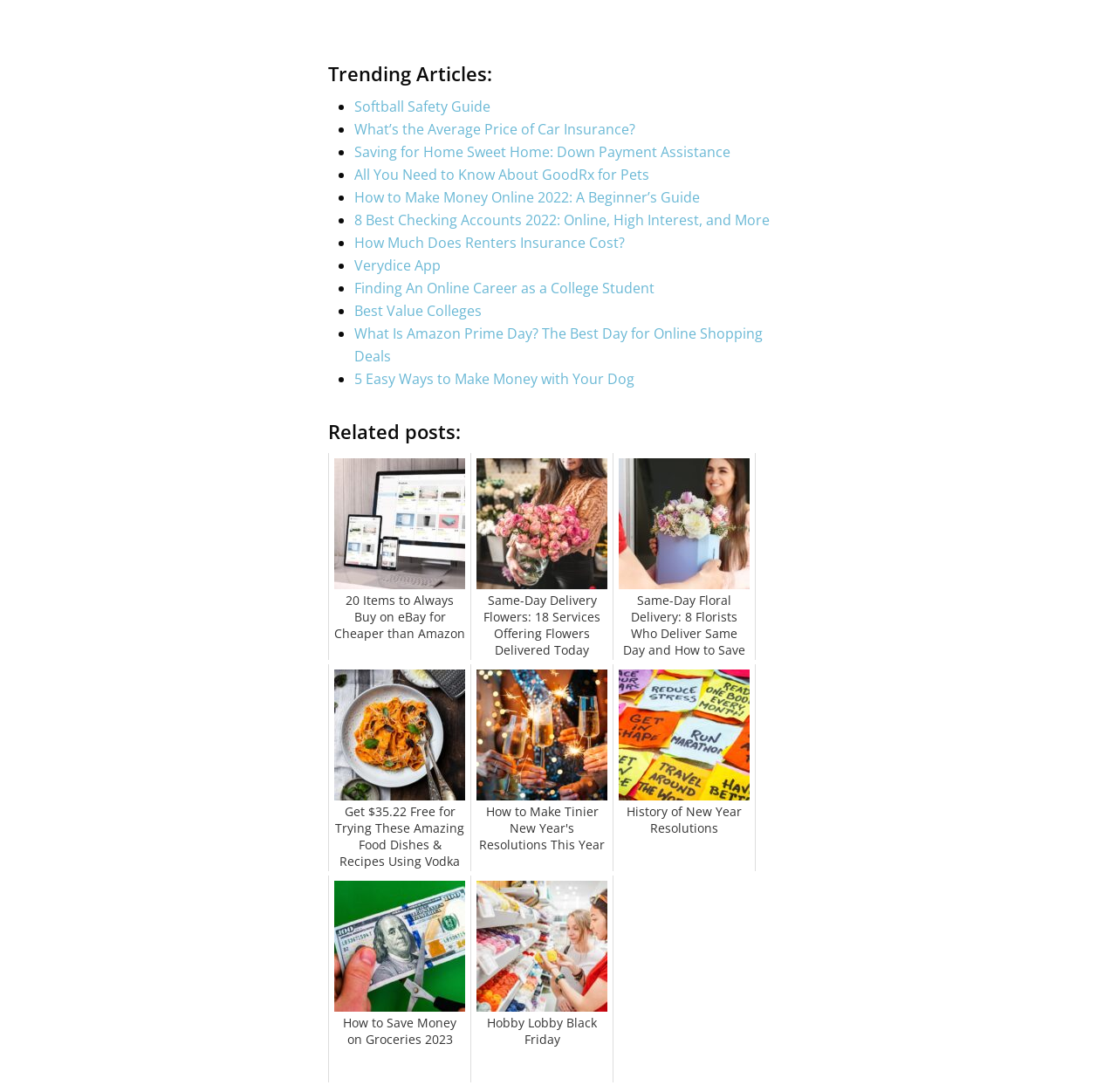Respond to the question below with a single word or phrase: What type of articles are listed on this webpage?

Trending articles